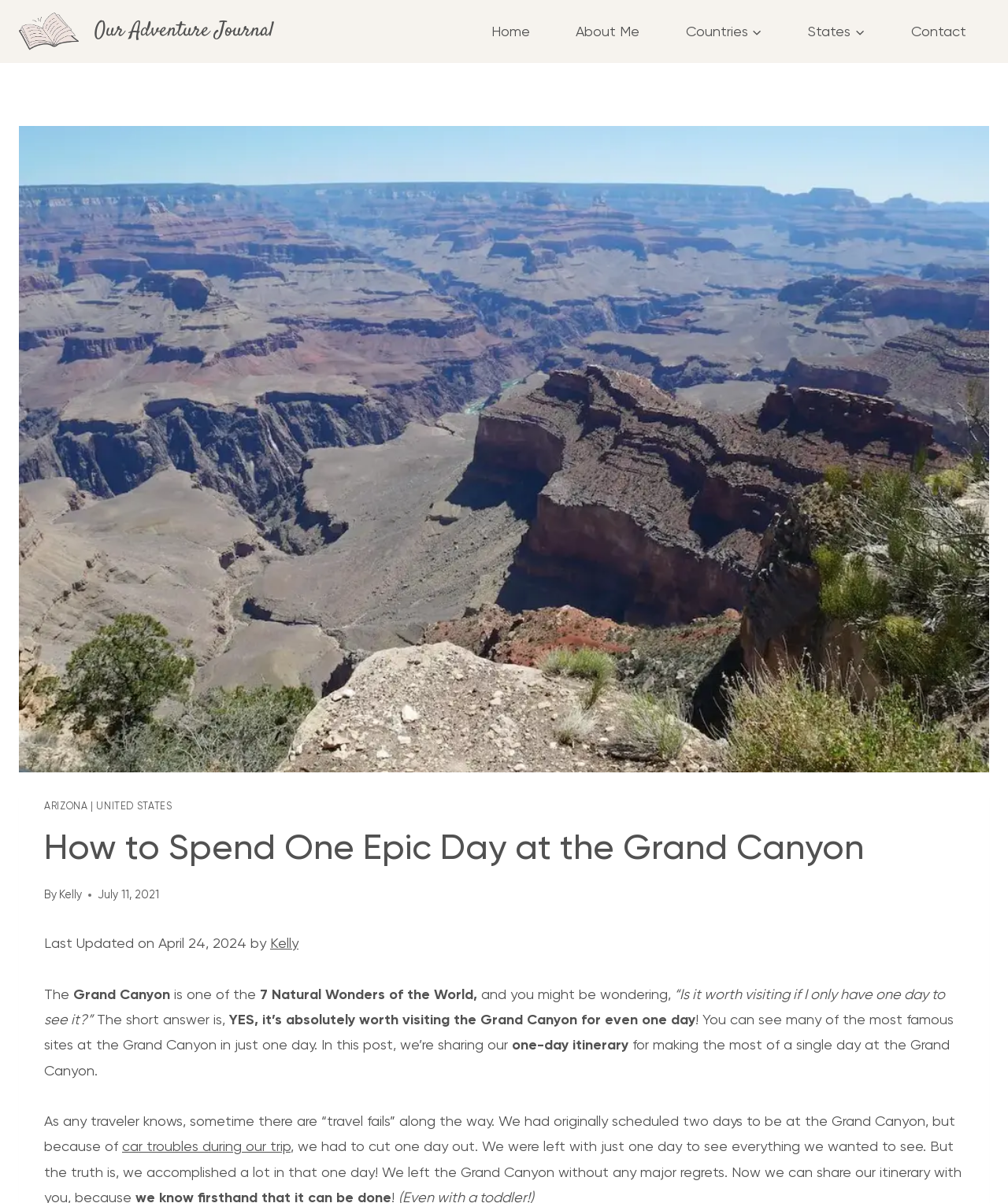Pinpoint the bounding box coordinates of the clickable area needed to execute the instruction: "Click the 'Share on Facebook' link". The coordinates should be specified as four float numbers between 0 and 1, i.e., [left, top, right, bottom].

[0.0, 0.392, 0.035, 0.421]